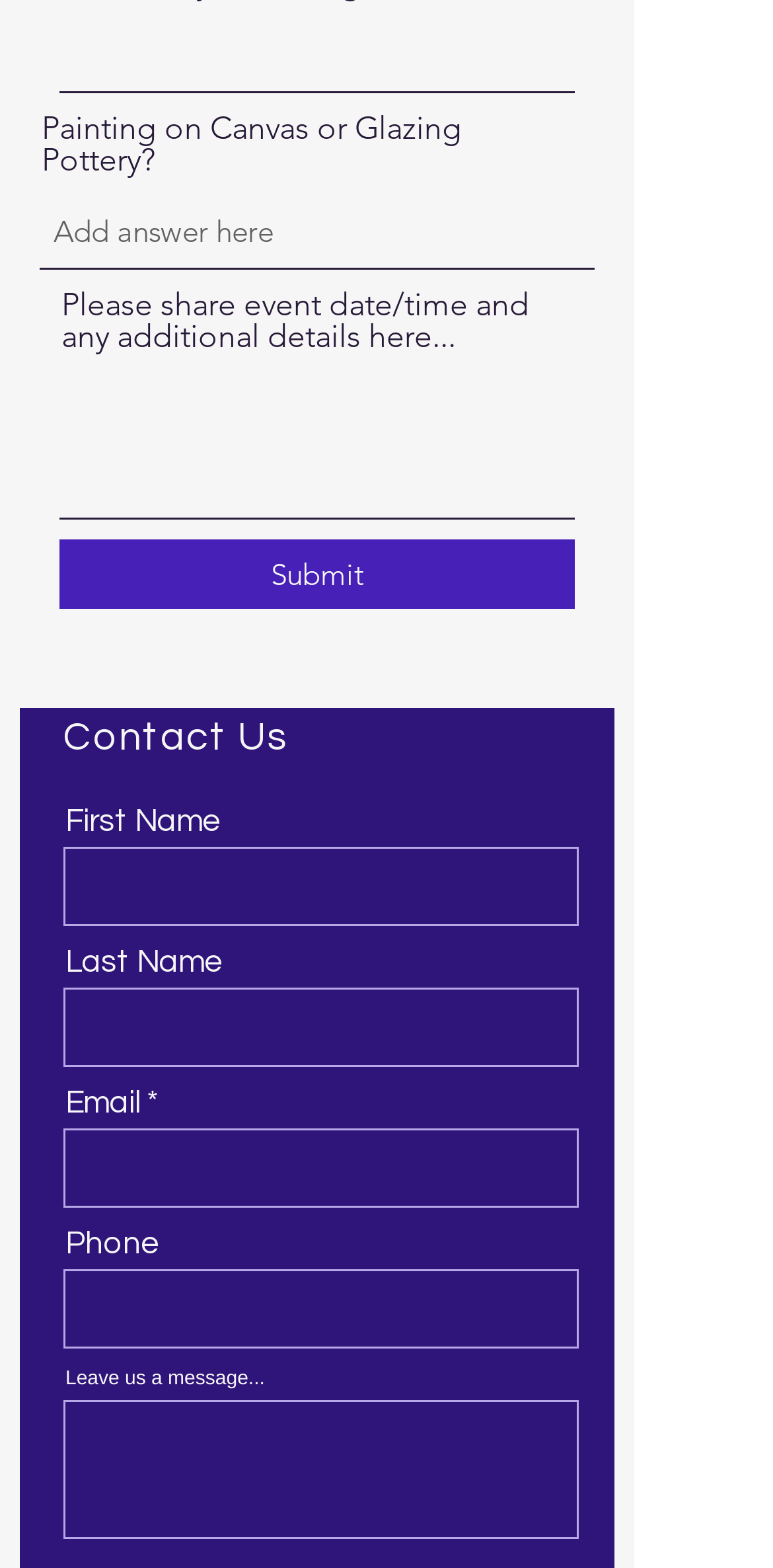Please find the bounding box coordinates of the element that you should click to achieve the following instruction: "Enter the number of attendees". The coordinates should be presented as four float numbers between 0 and 1: [left, top, right, bottom].

[0.077, 0.011, 0.744, 0.059]